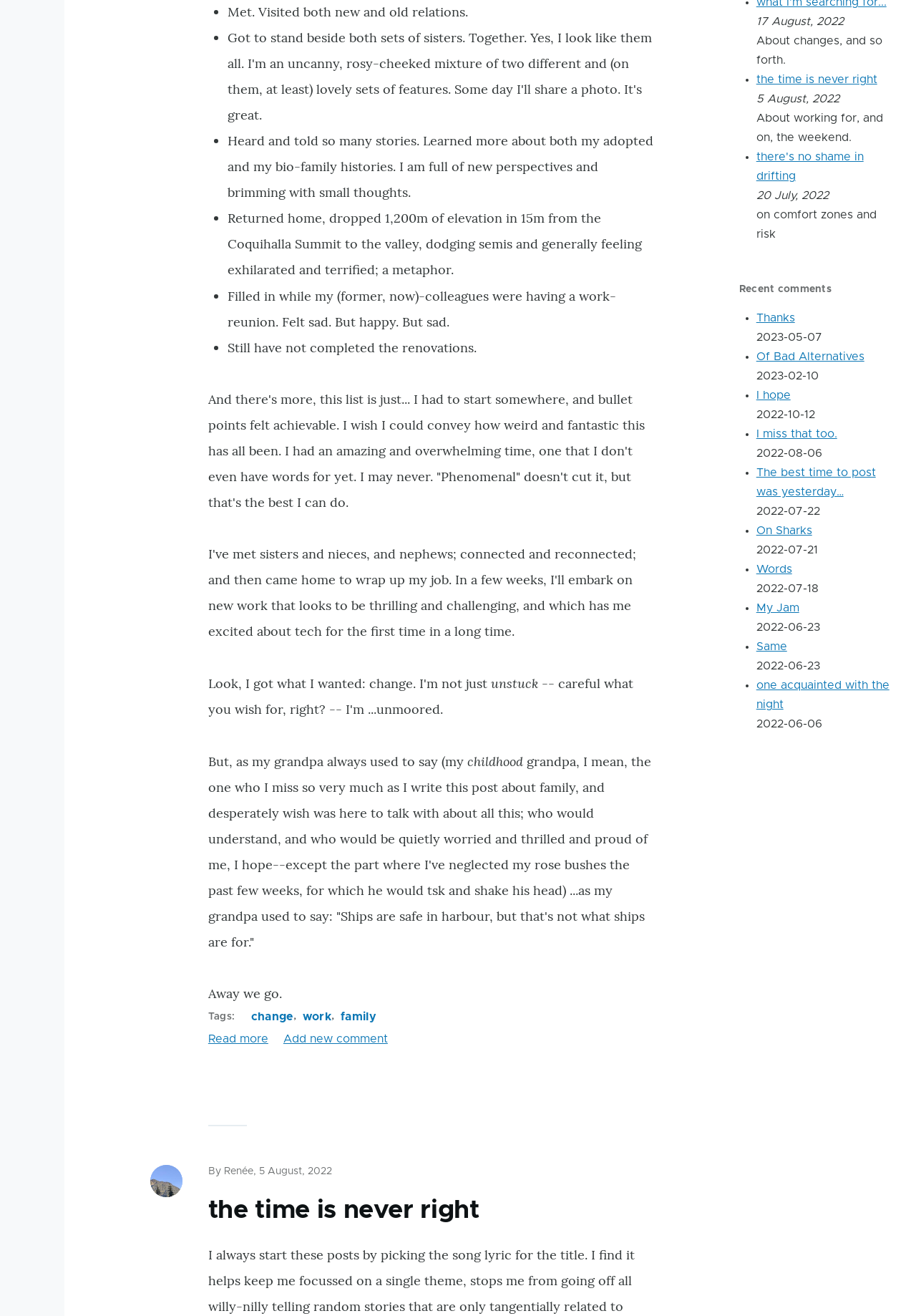Determine the bounding box of the UI component based on this description: "I hope". The bounding box coordinates should be four float values between 0 and 1, i.e., [left, top, right, bottom].

[0.826, 0.296, 0.863, 0.305]